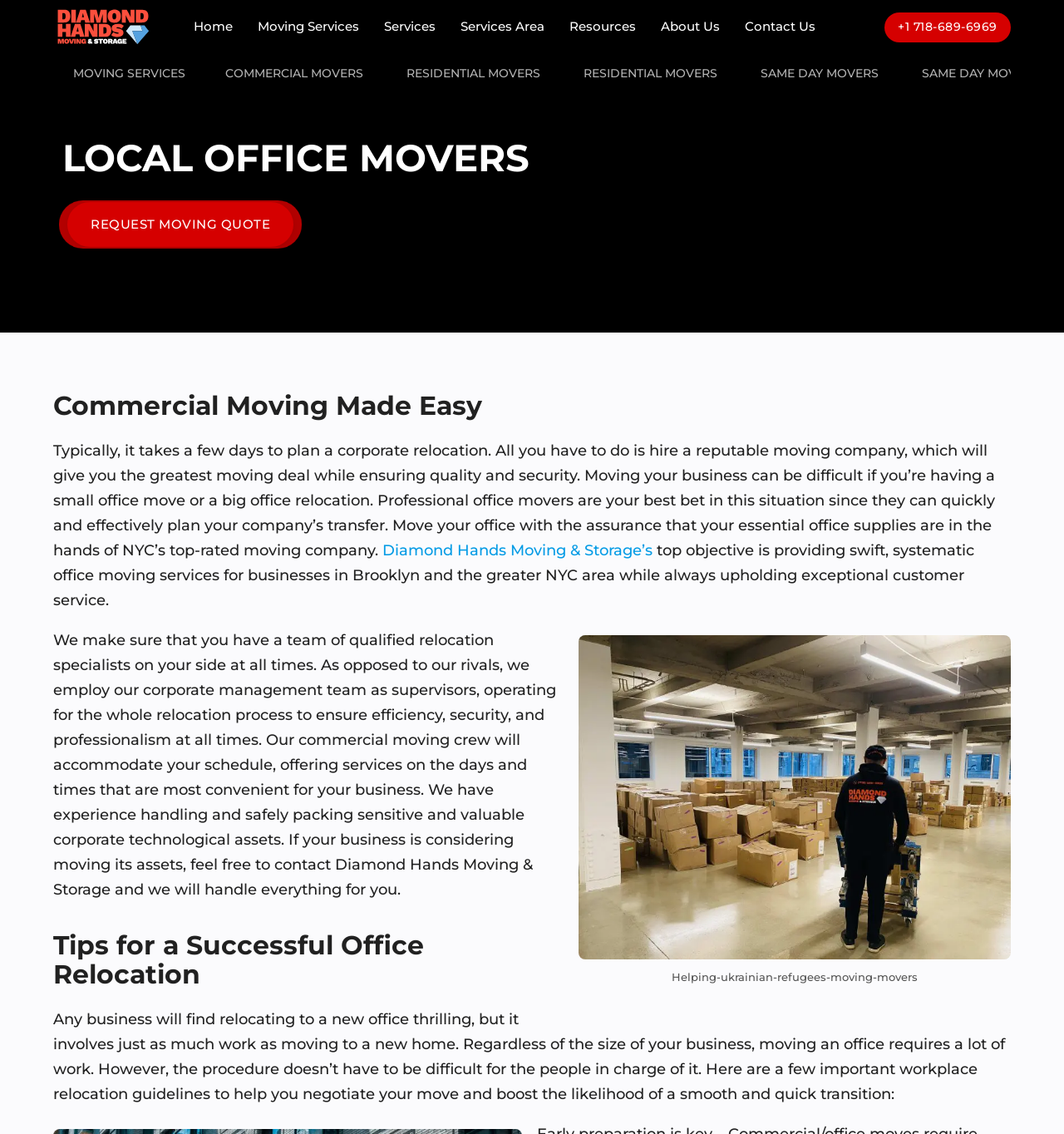Please pinpoint the bounding box coordinates for the region I should click to adhere to this instruction: "Click the 'REQUEST MOVING QUOTE' button".

[0.063, 0.178, 0.276, 0.217]